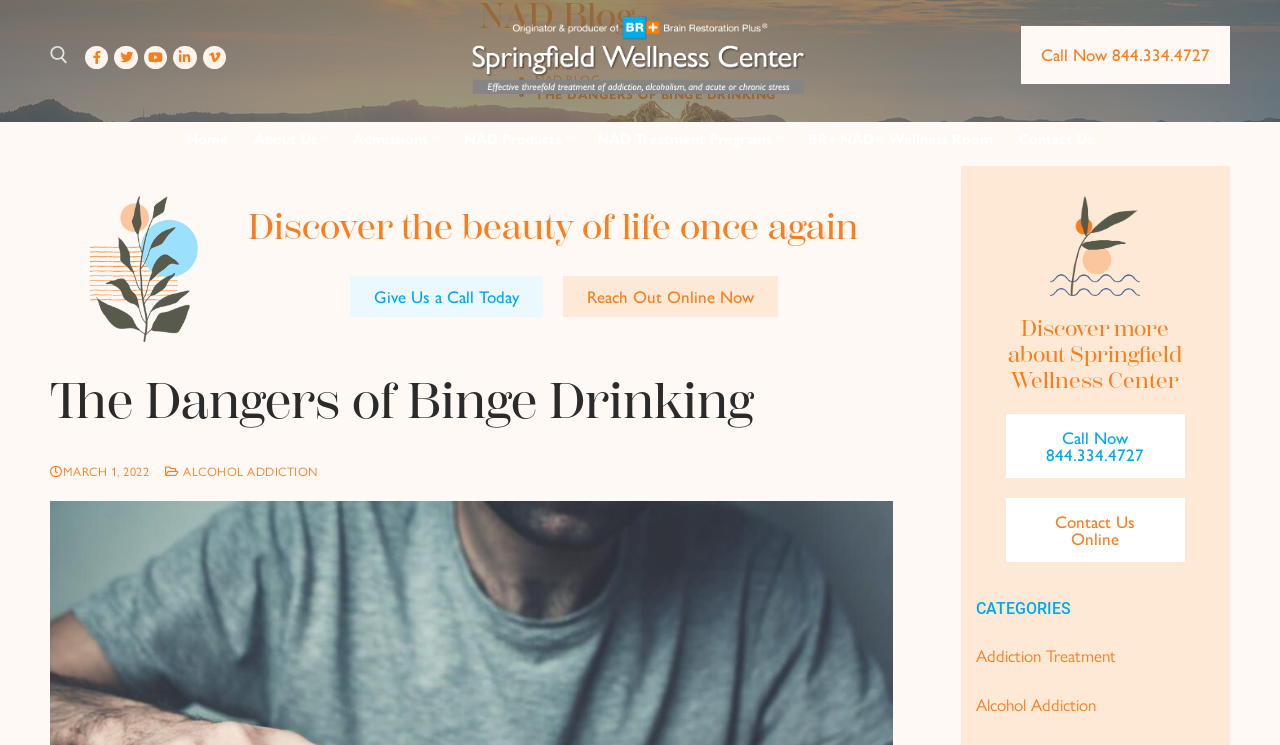Show the bounding box coordinates of the region that should be clicked to follow the instruction: "Click the 'Download shutterfly share sites' link."

None